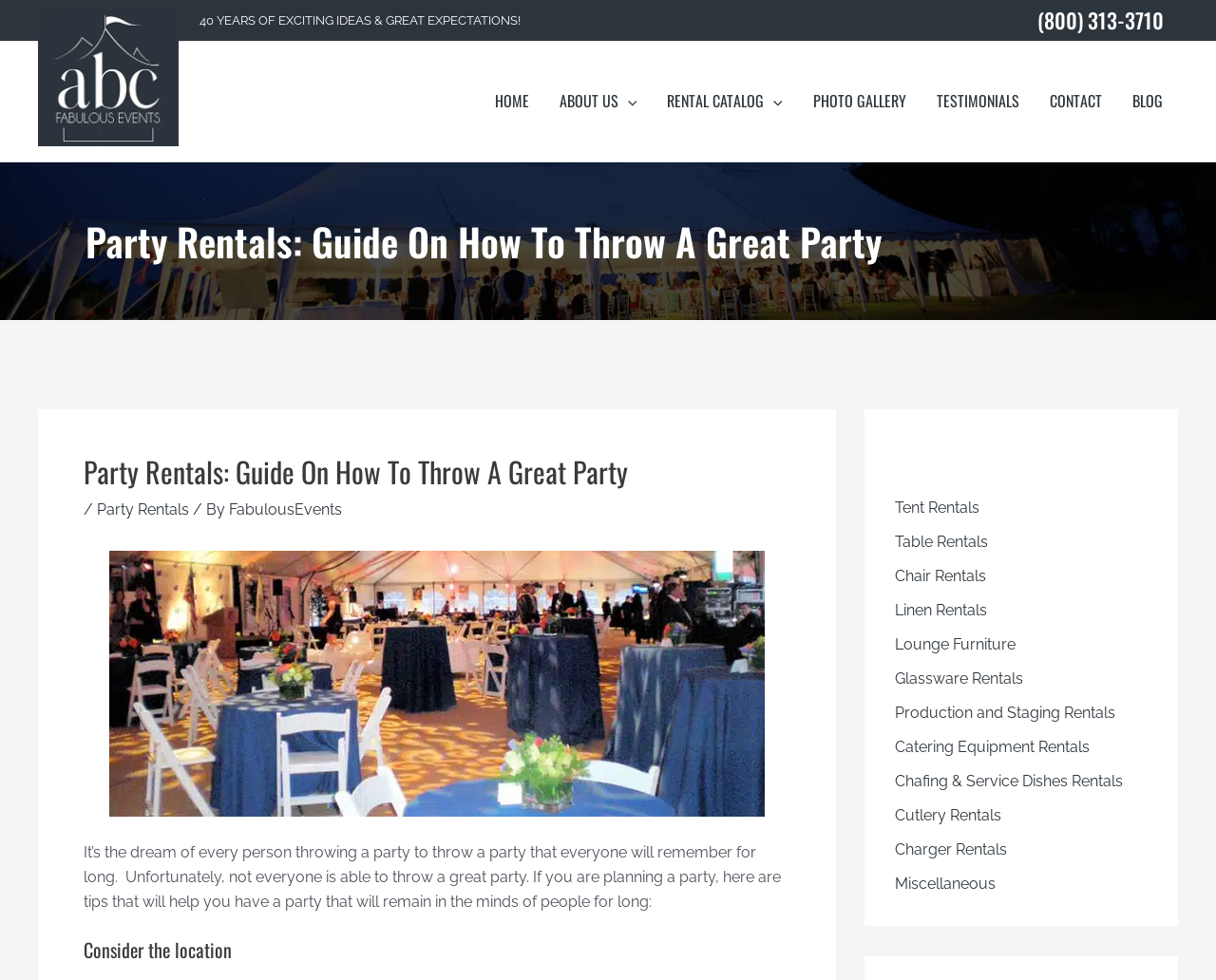Identify the bounding box coordinates necessary to click and complete the given instruction: "Explore 'Tent Rentals' in the Rental Catalog".

[0.736, 0.509, 0.805, 0.527]